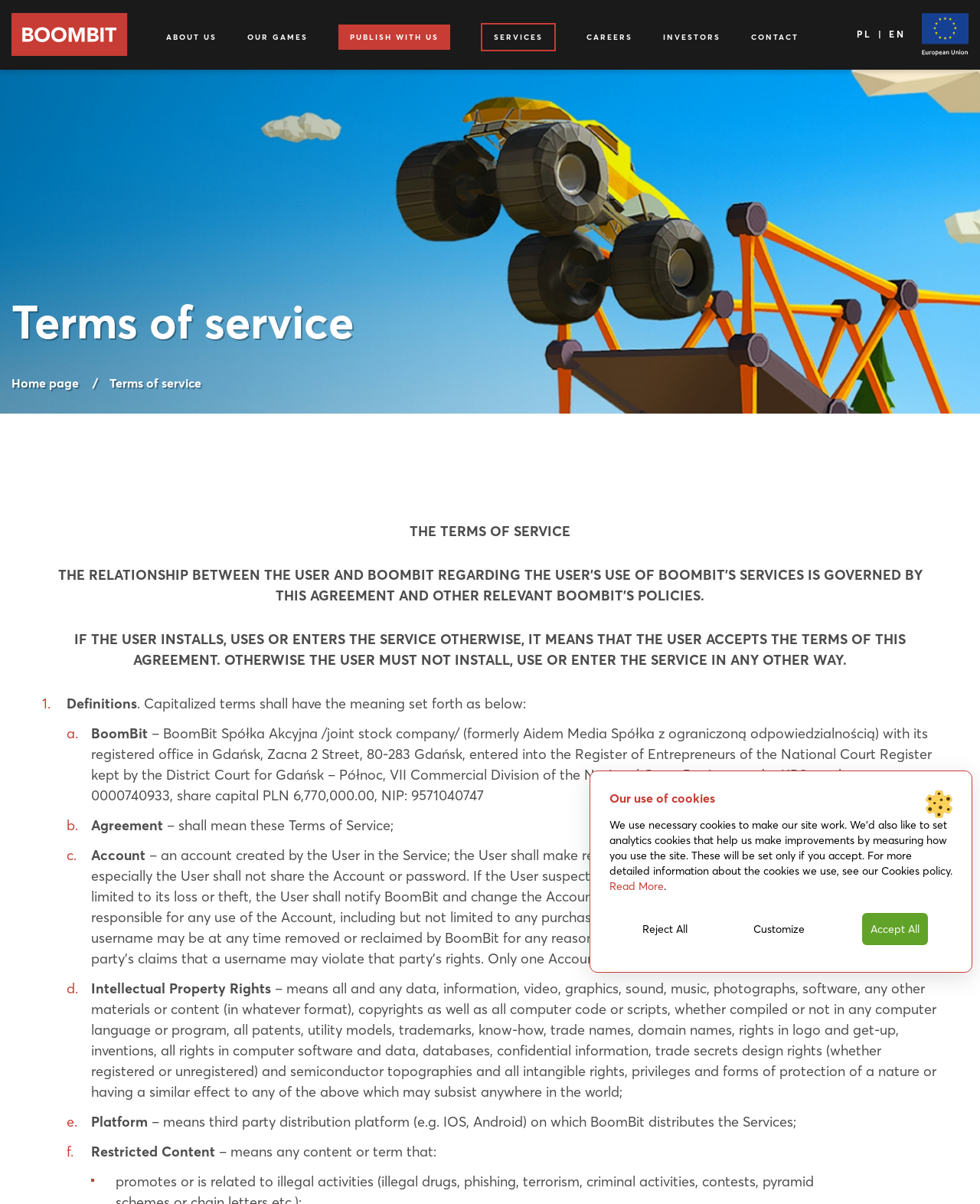Locate the bounding box coordinates of the element that should be clicked to execute the following instruction: "Read 'Terms of service'".

[0.012, 0.244, 0.988, 0.29]